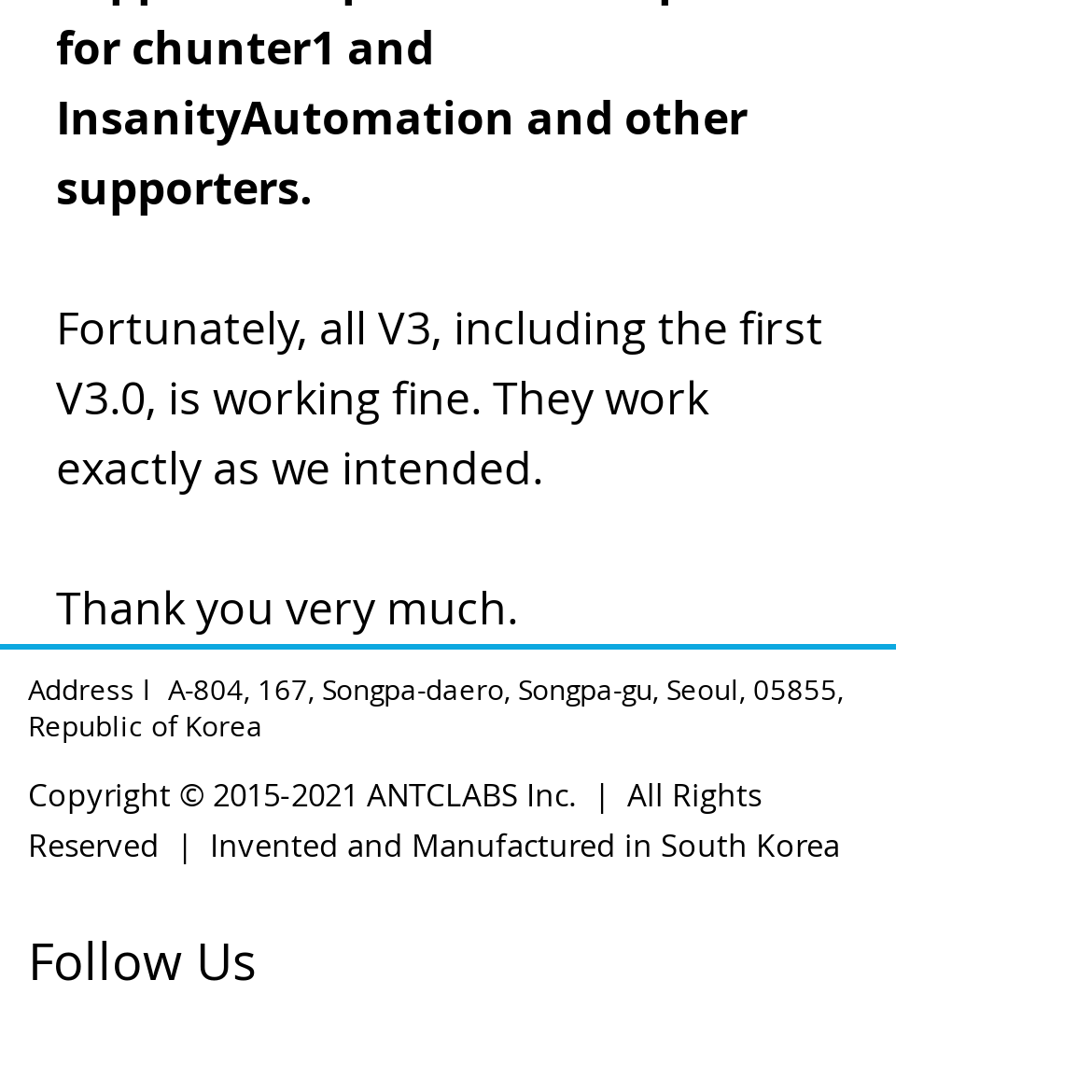Give a short answer to this question using one word or a phrase:
How many social media icons are there?

2